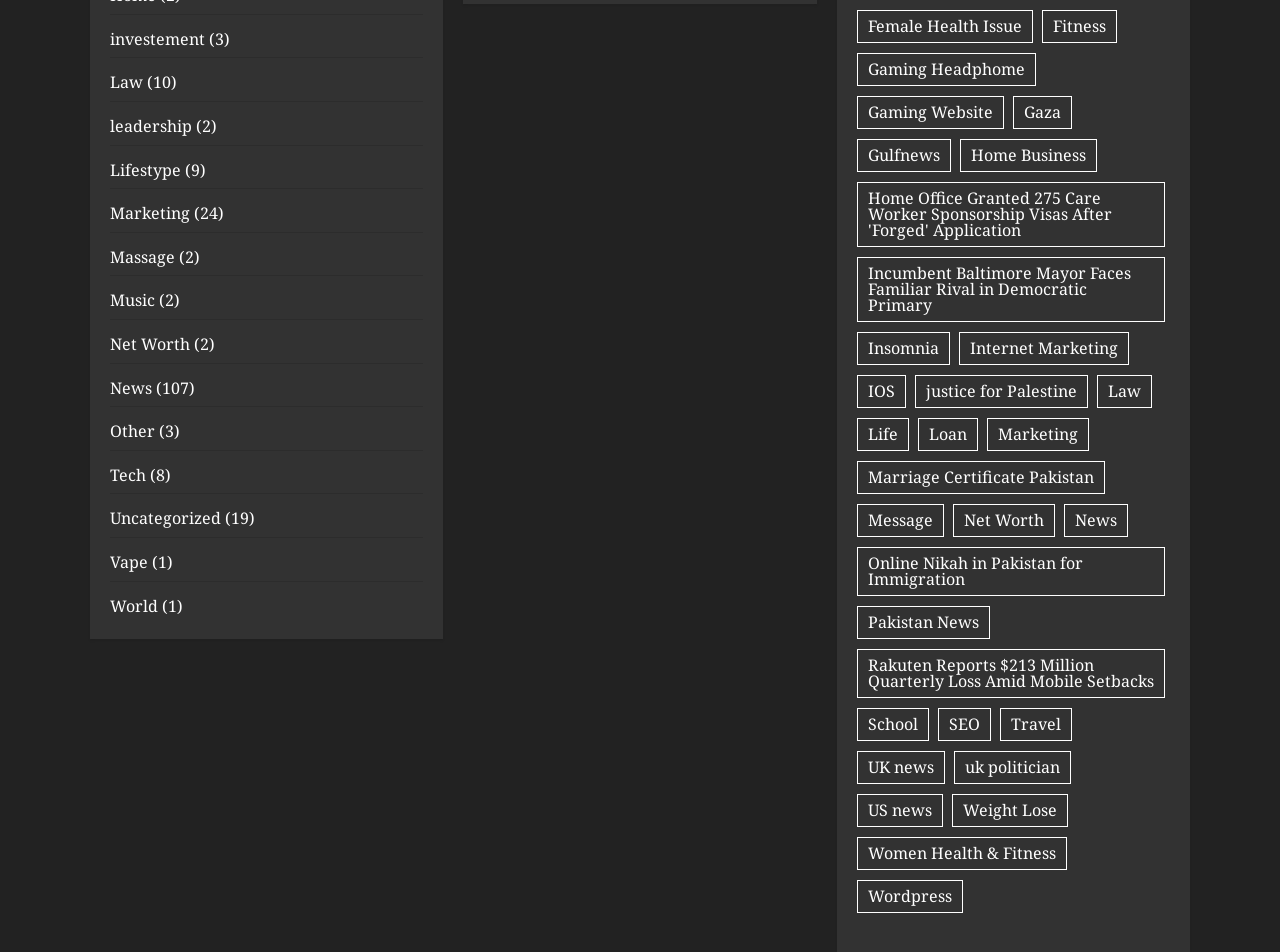Find the bounding box coordinates of the area to click in order to follow the instruction: "Explore the world".

[0.086, 0.625, 0.123, 0.649]